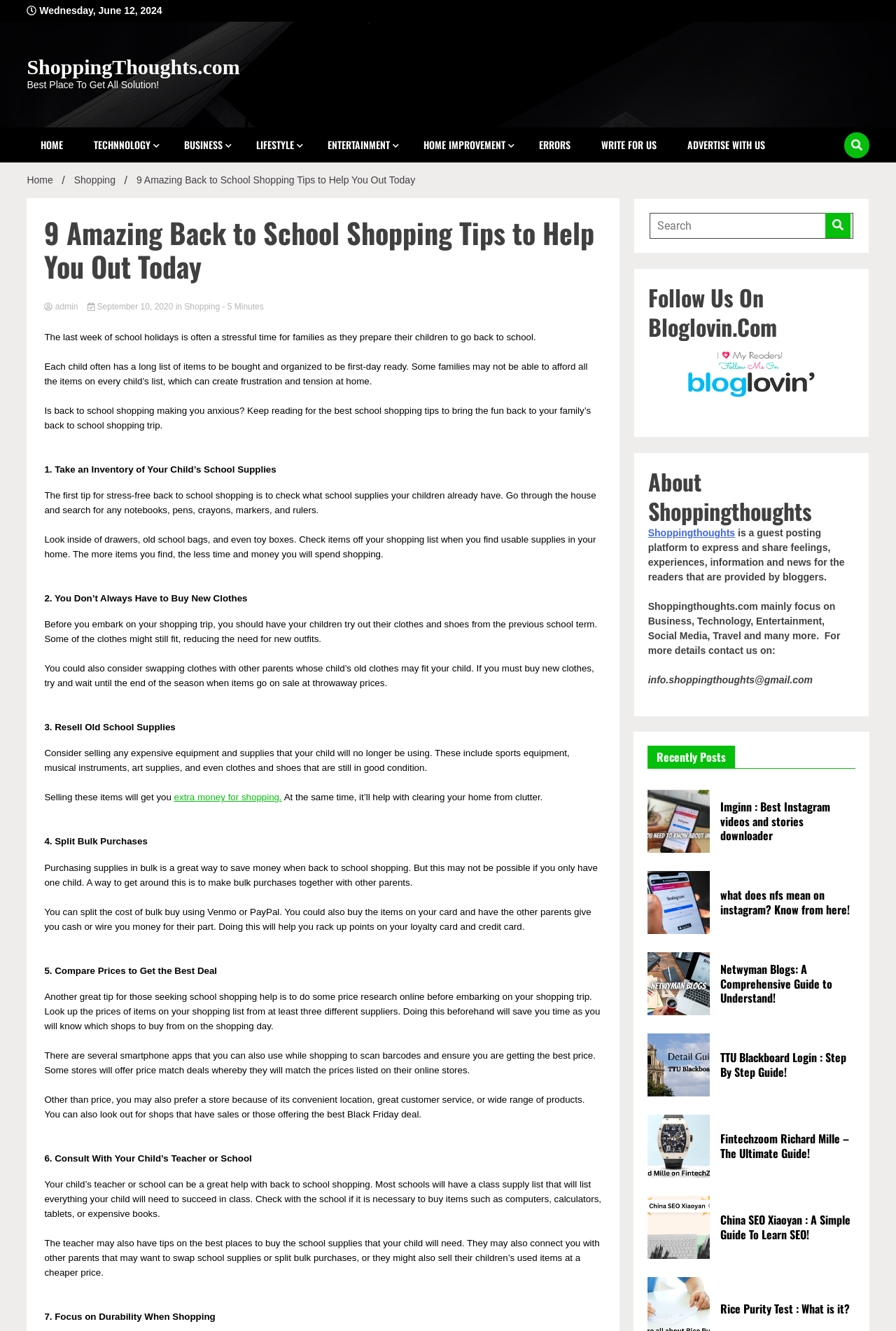What is the estimated reading time of this article?
Respond to the question with a single word or phrase according to the image.

5 minutes